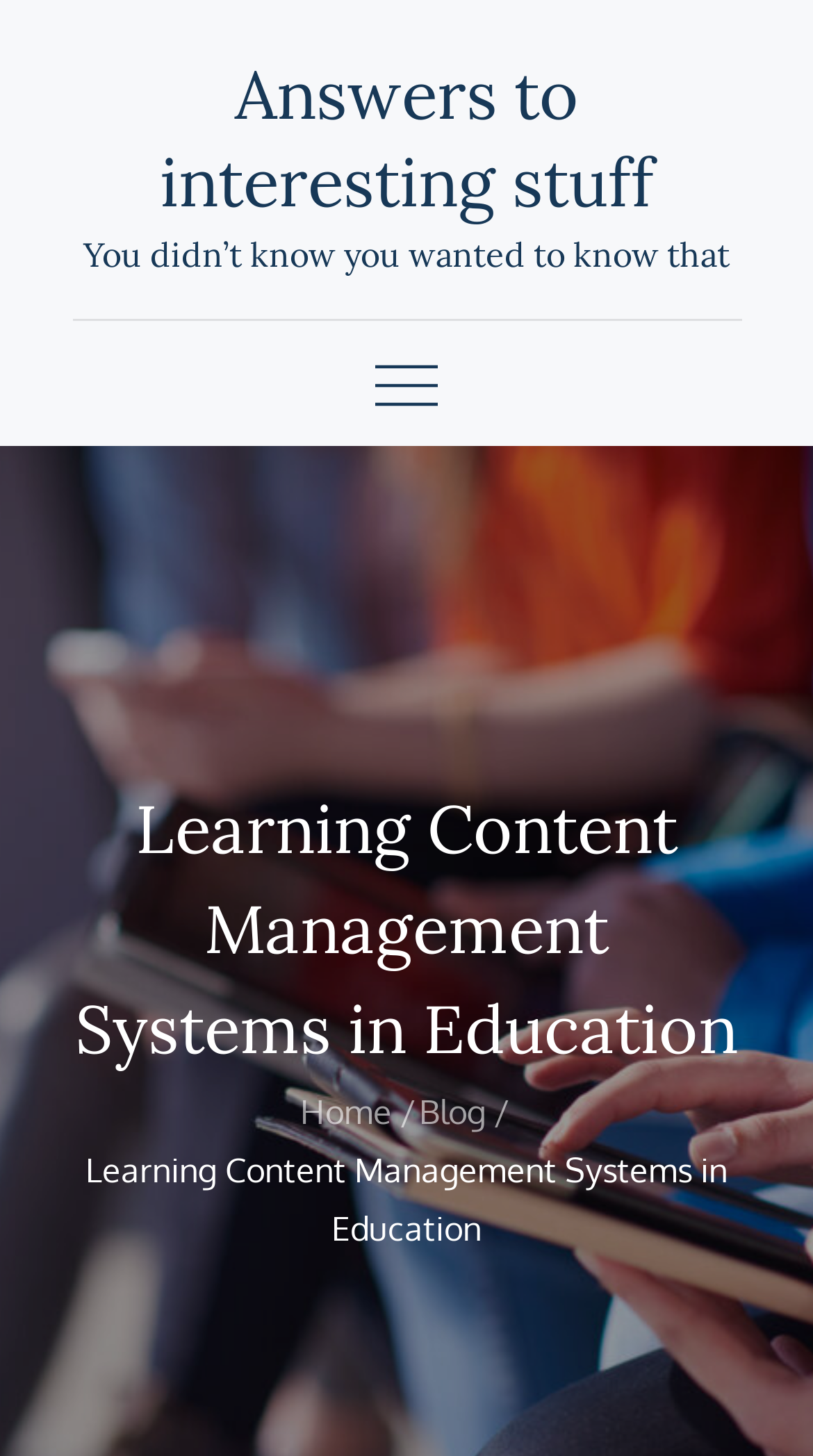Answer the question using only one word or a concise phrase: What is the text of the heading element?

Learning Content Management Systems in Education